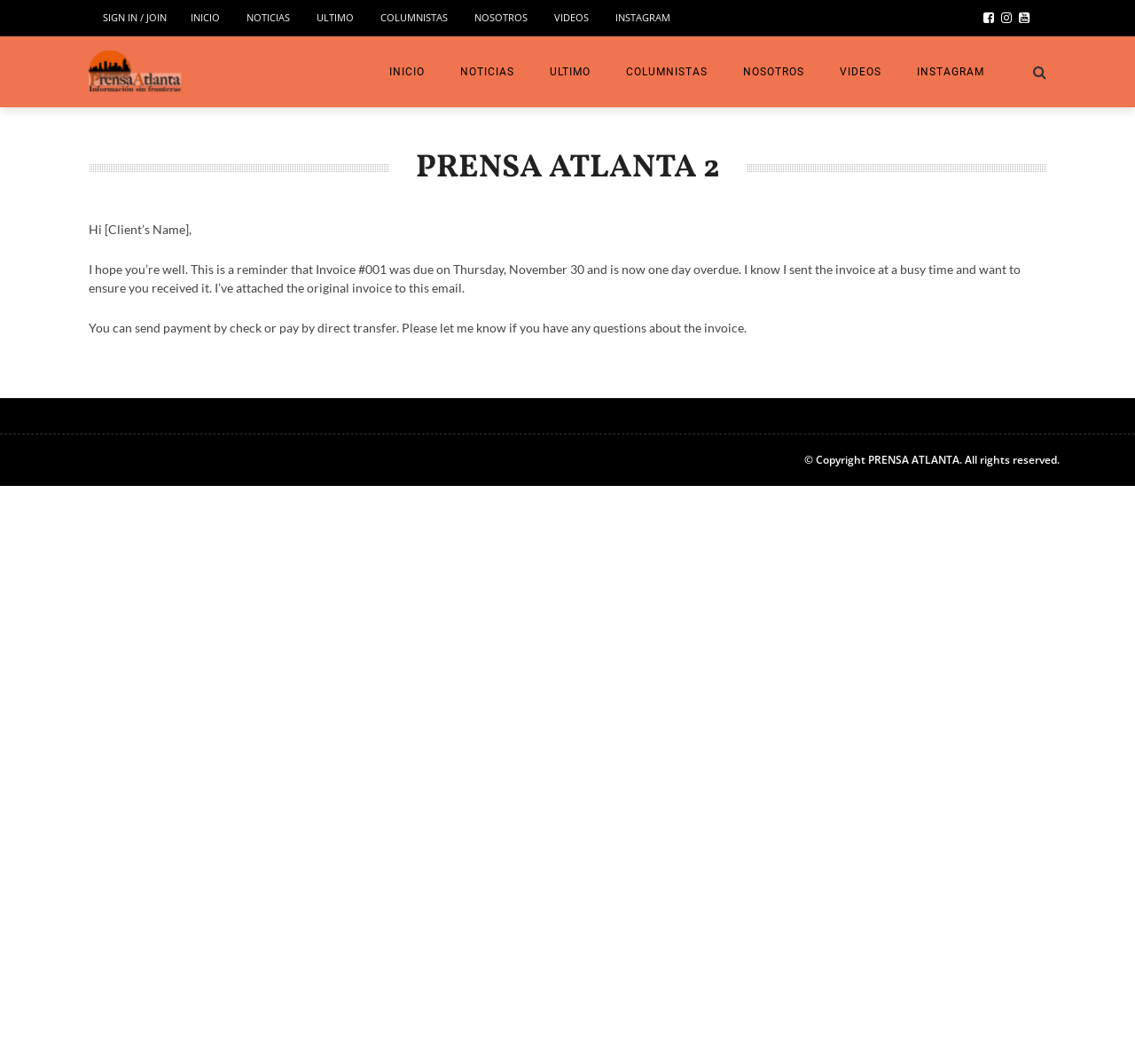Please specify the bounding box coordinates of the clickable section necessary to execute the following command: "Go to INICIO".

[0.168, 0.01, 0.194, 0.022]